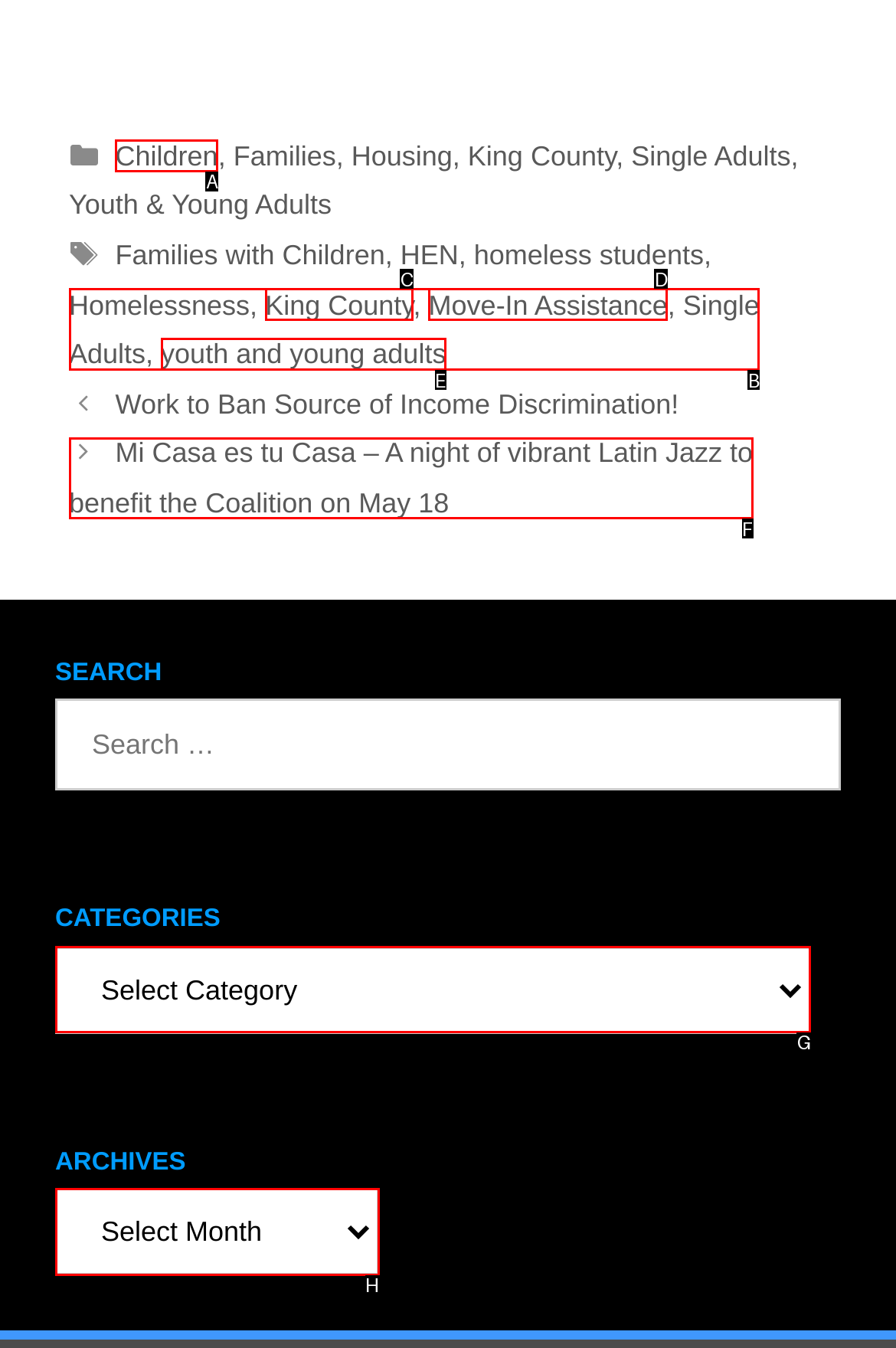Provide the letter of the HTML element that you need to click on to perform the task: Select a category.
Answer with the letter corresponding to the correct option.

G